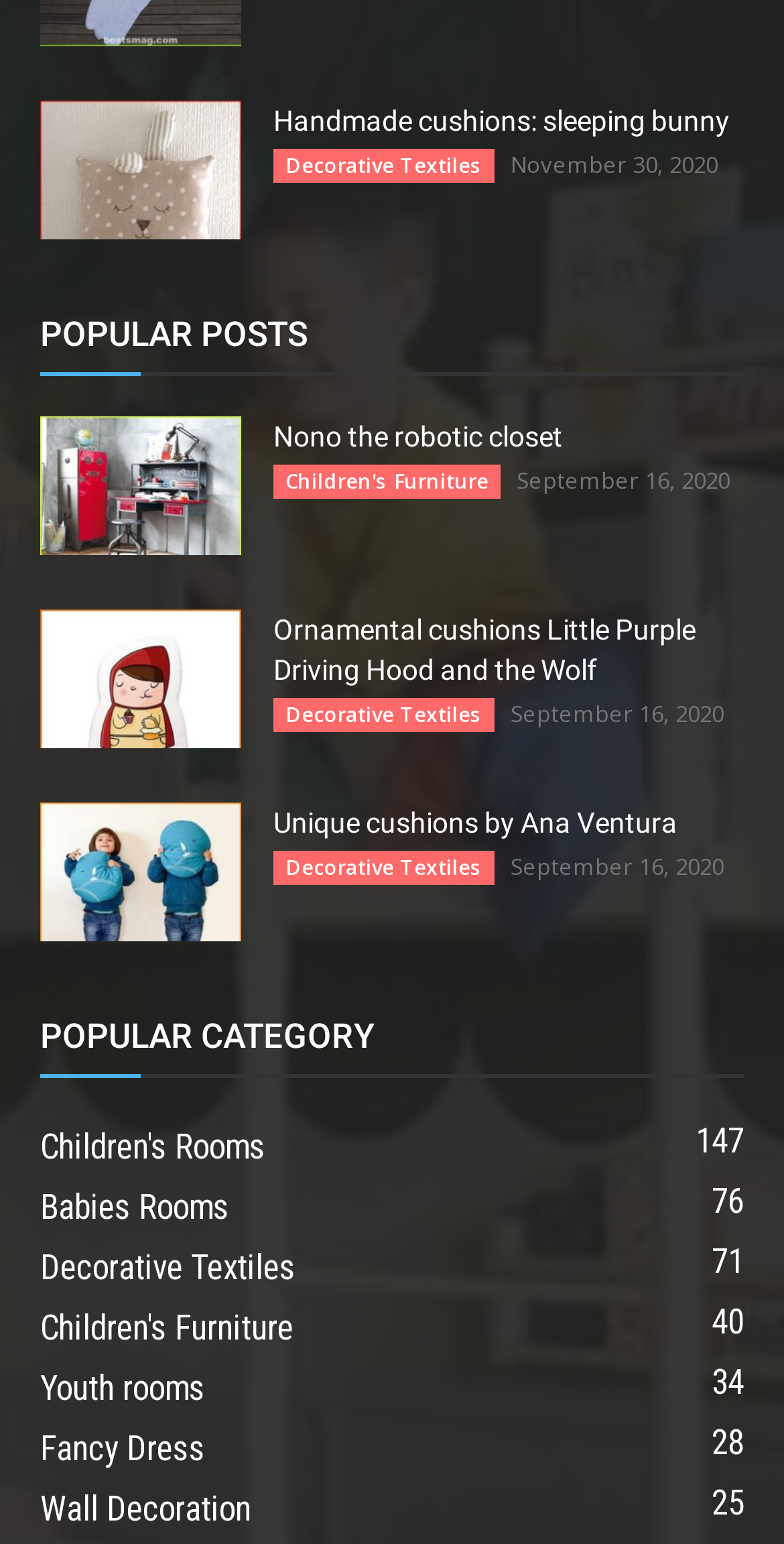Identify the bounding box coordinates of the region I need to click to complete this instruction: "Browse the category of Children's Rooms".

[0.051, 0.73, 0.338, 0.756]